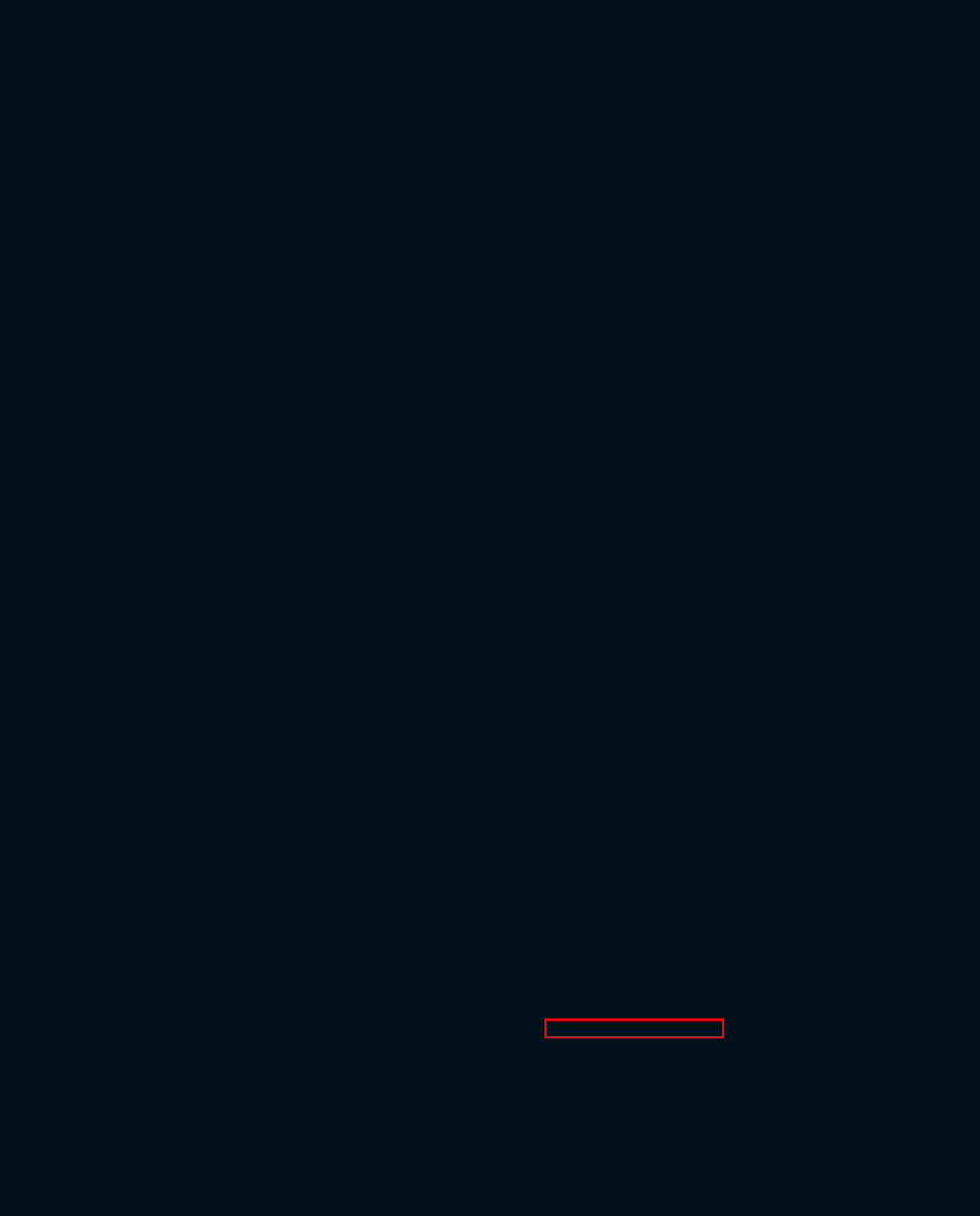You are provided with a screenshot of a webpage that has a red bounding box highlighting a UI element. Choose the most accurate webpage description that matches the new webpage after clicking the highlighted element. Here are your choices:
A. Threefoot Wellness
B. 8 Fast Facts About Hemp You Should Know About
C. Three Foot Dispensary | Medical Cannabis in Meridian, MS
D. Contact Us | How to Connect with Three Foot Wellness
E. Spiralmode Design Studio | Palmdale Web Design & Development
F. Does CBD Really Work?
G. How to Become a Medical Cannabis Patient in Mississippi
H. About Threefoot Wellness

F